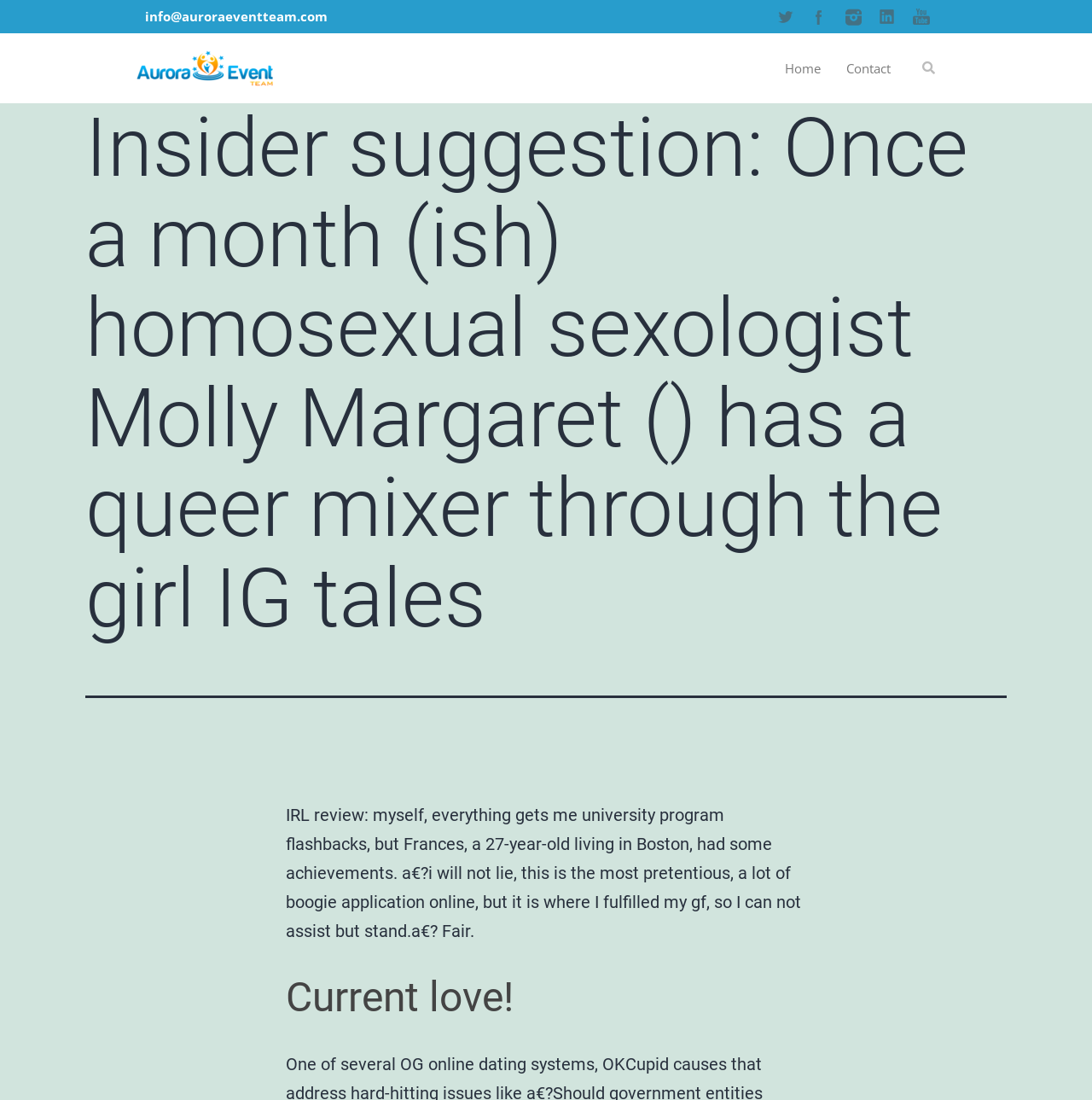Give a one-word or one-phrase response to the question: 
What is the text written in the search box?

Search